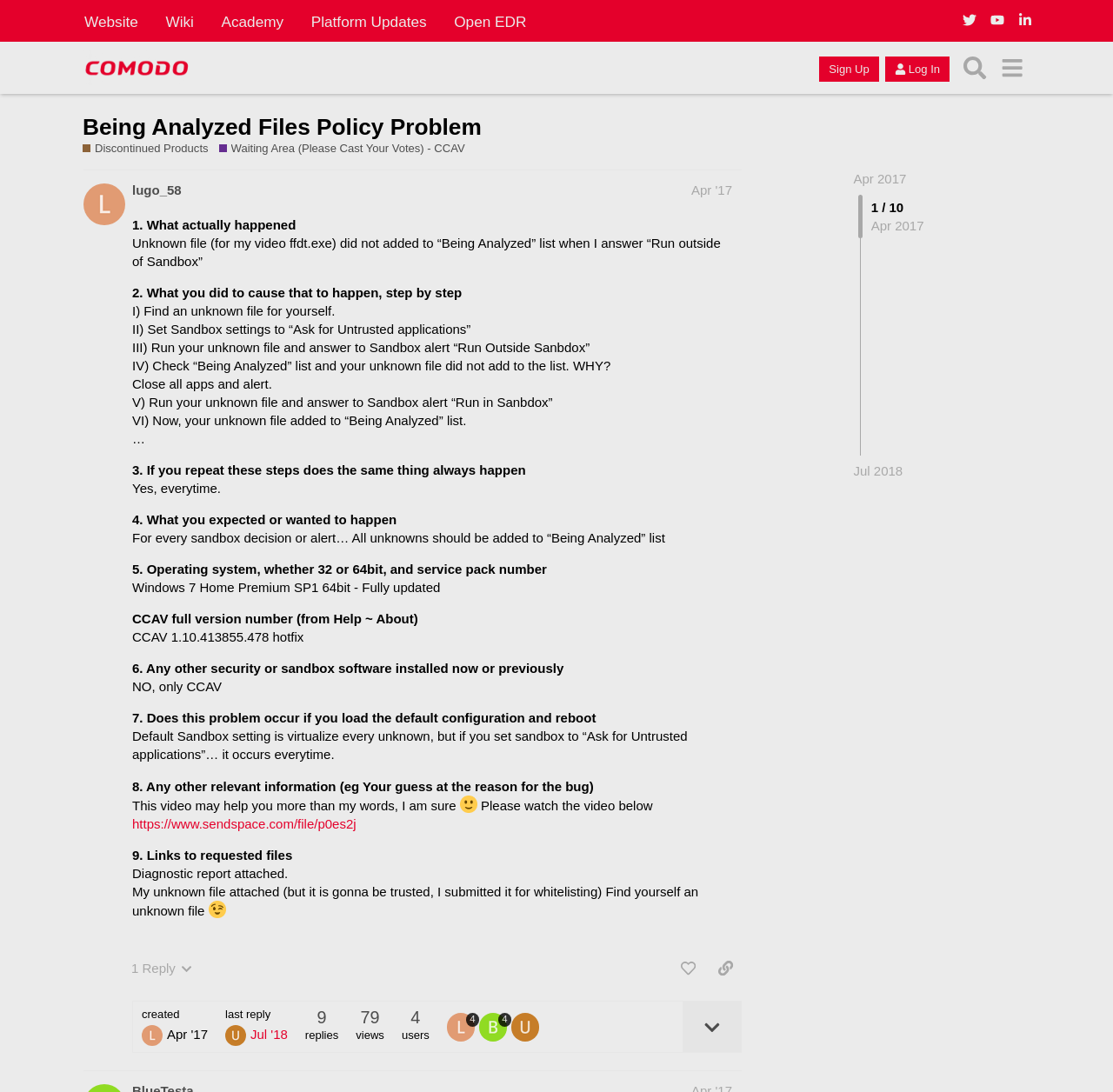Locate the bounding box coordinates of the clickable region to complete the following instruction: "Search for something."

[0.859, 0.045, 0.892, 0.079]